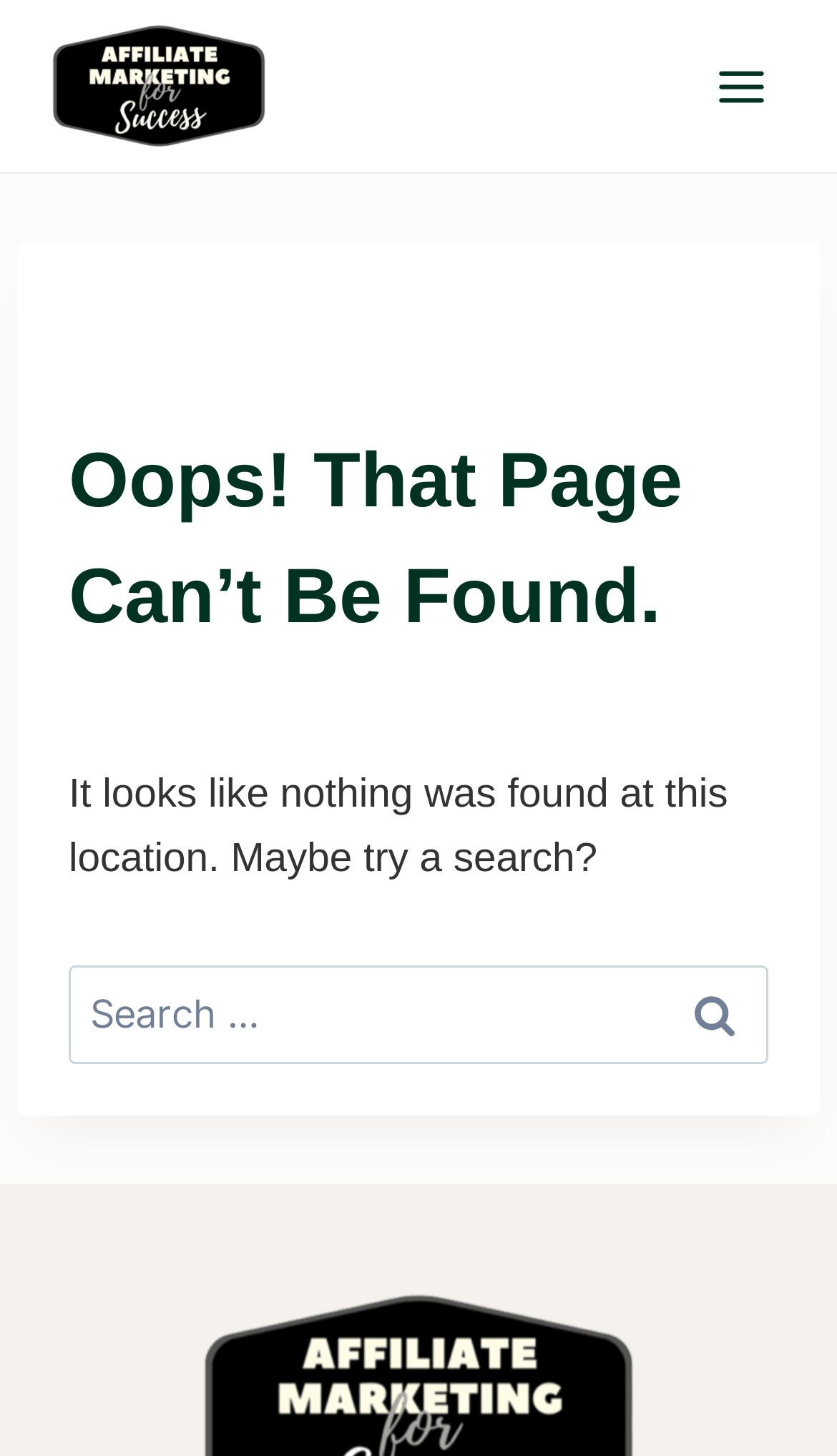Given the description of a UI element: "Toggle Menu", identify the bounding box coordinates of the matching element in the webpage screenshot.

[0.831, 0.032, 0.938, 0.086]